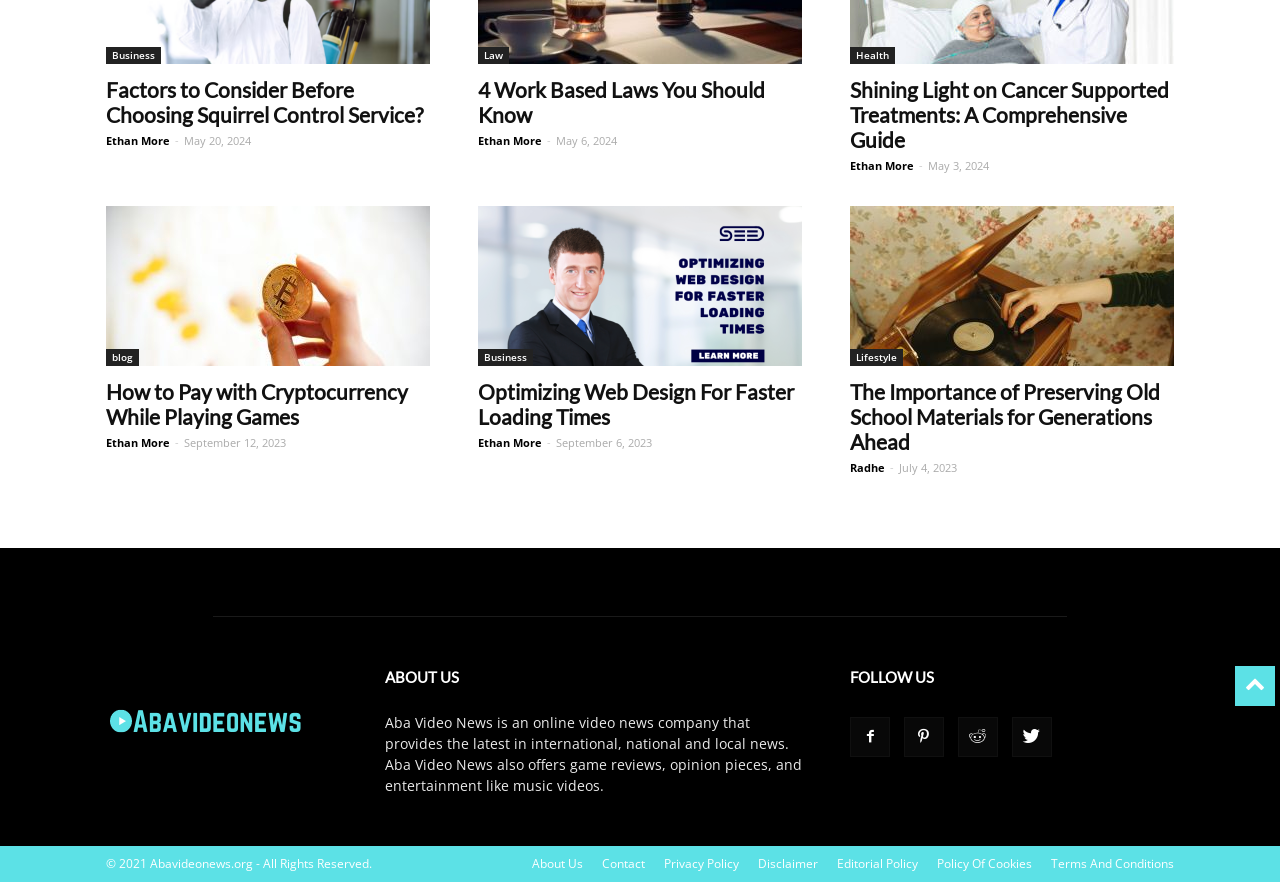Predict the bounding box of the UI element based on the description: "Health". The coordinates should be four float numbers between 0 and 1, formatted as [left, top, right, bottom].

[0.664, 0.053, 0.699, 0.073]